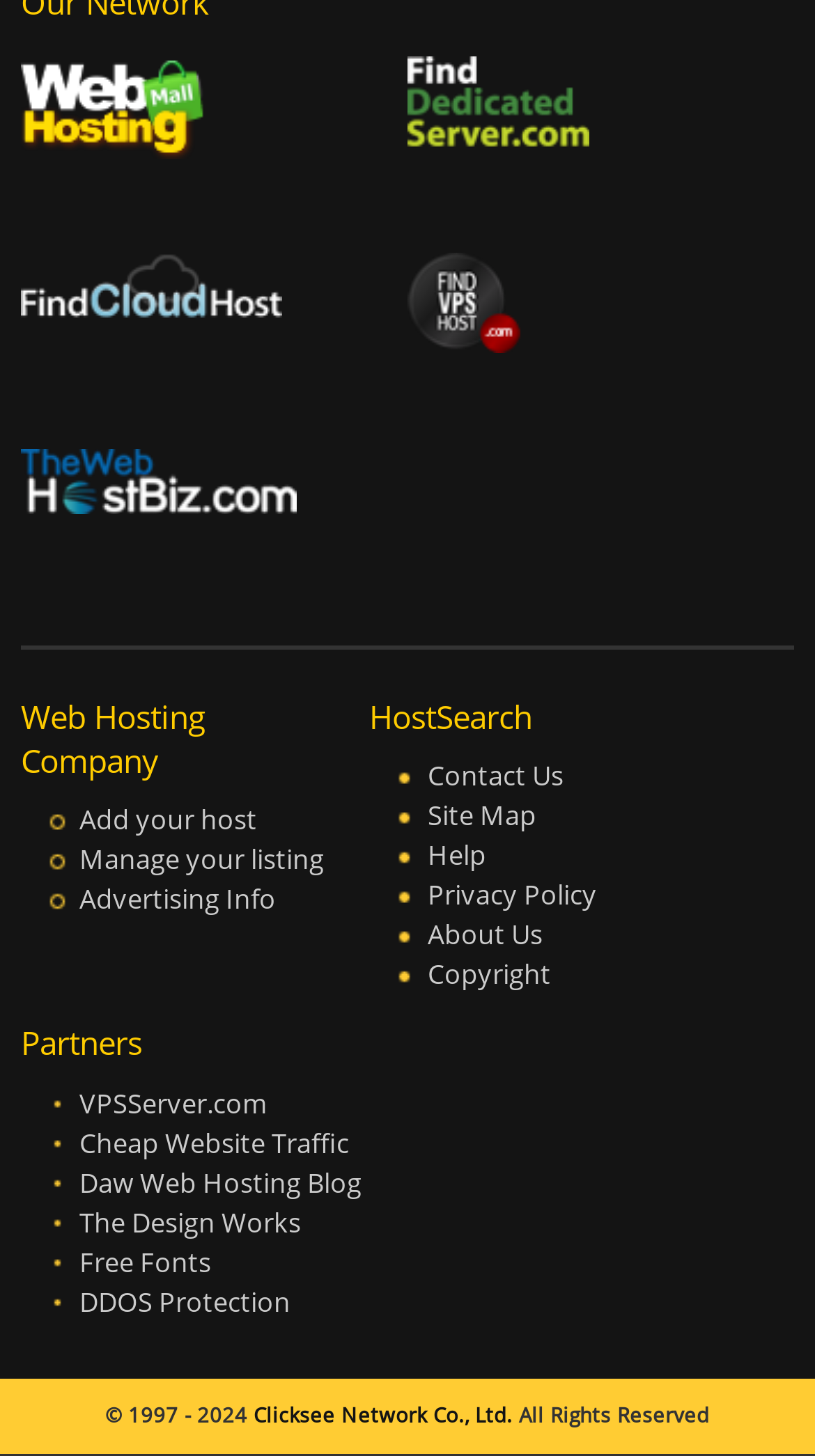Respond with a single word or short phrase to the following question: 
What is the heading above the 'Add your host' link?

Web Hosting Company